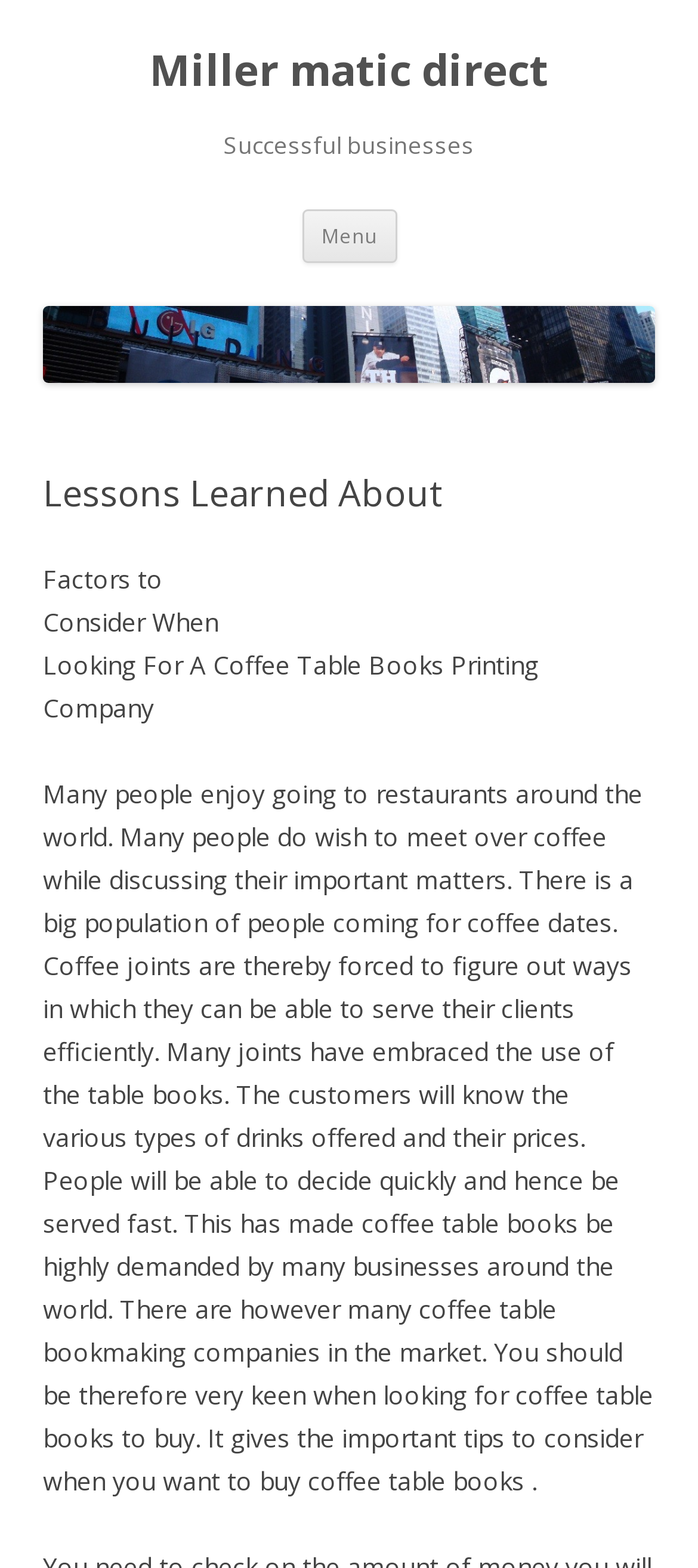Use a single word or phrase to answer this question: 
What is the image on the webpage about?

Miller matic direct